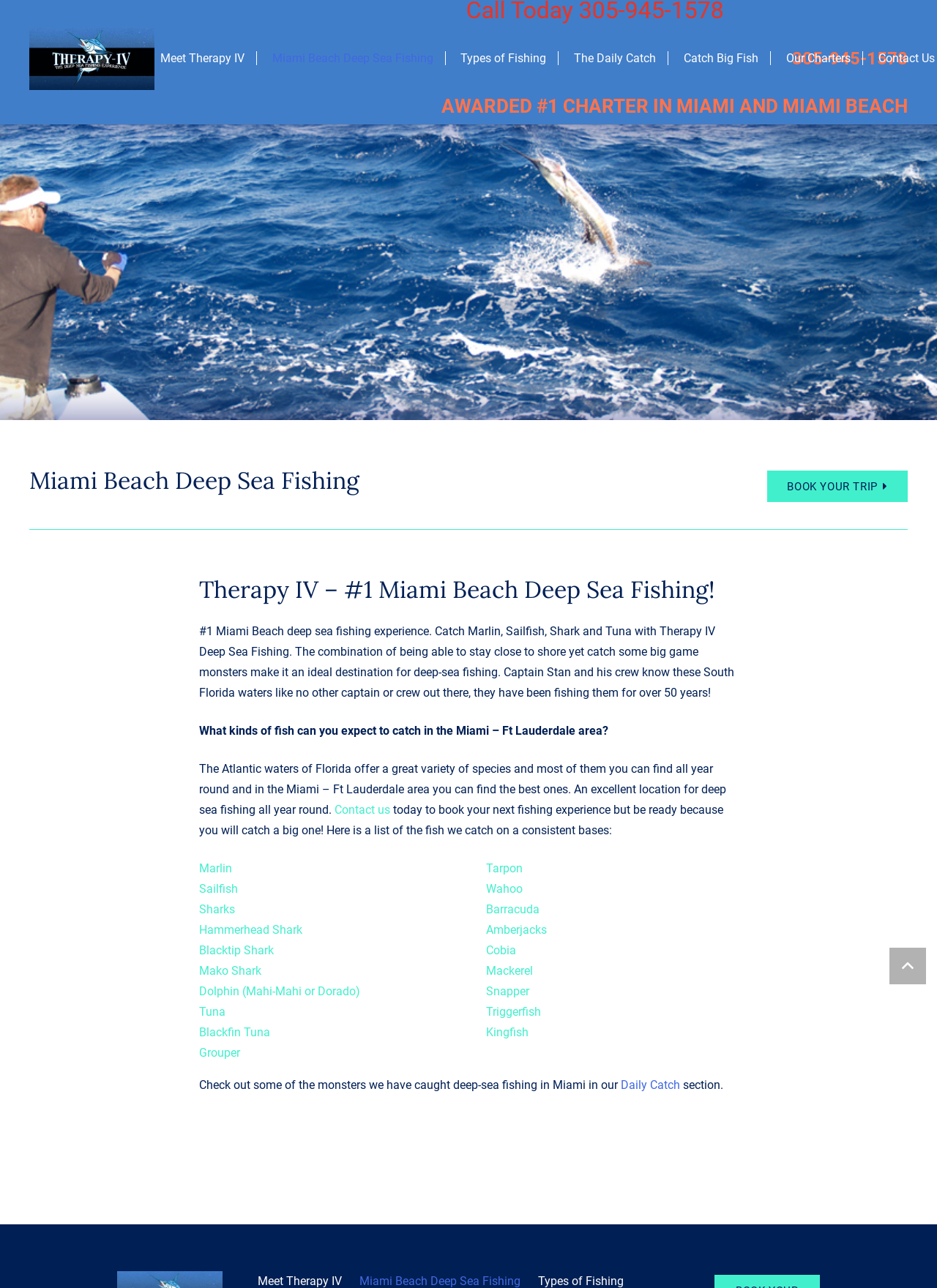Identify the bounding box of the HTML element described as: "Miami Beach Deep Sea Fishing".

[0.29, 0.023, 0.491, 0.068]